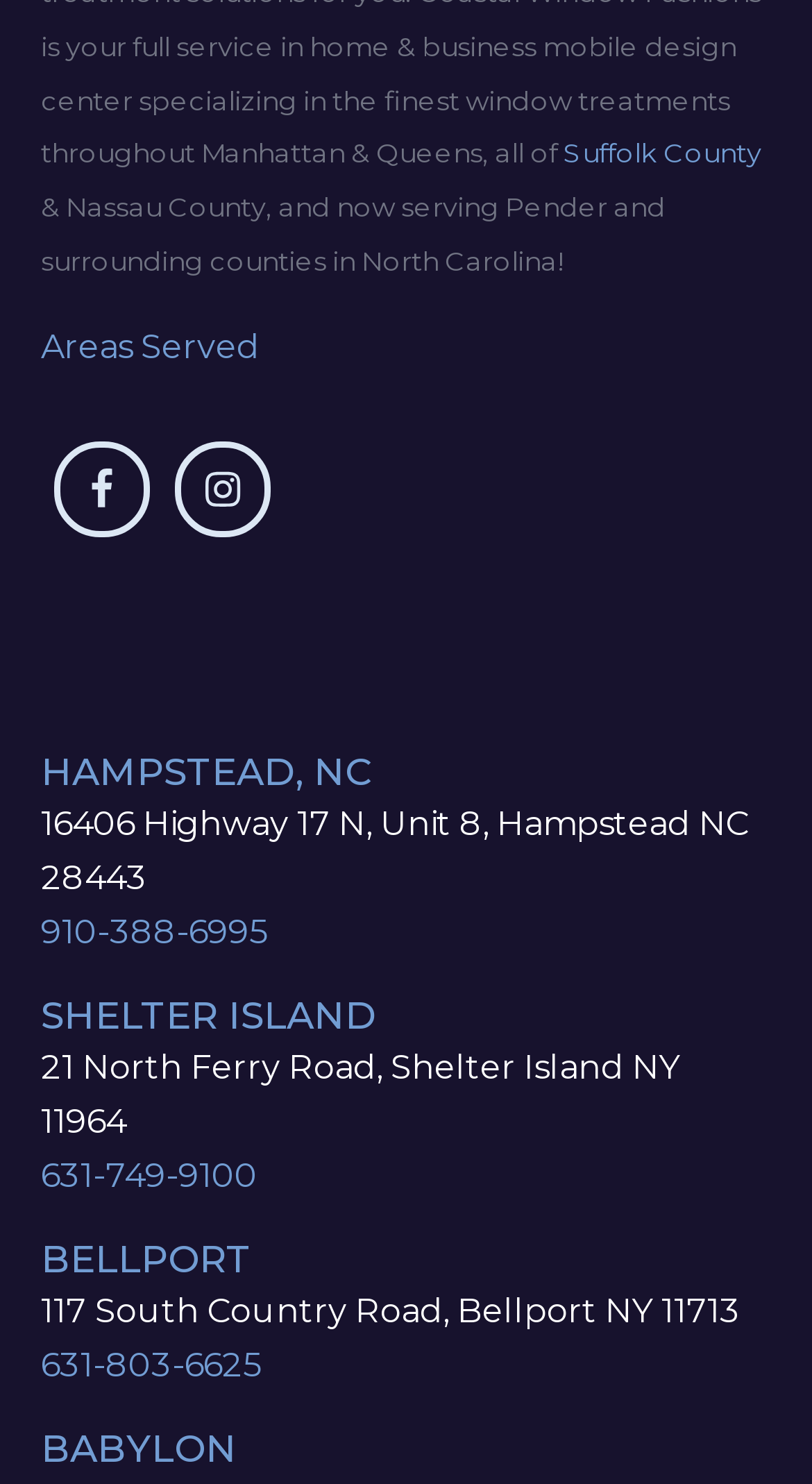What is the address of the Shelter Island location?
Using the information presented in the image, please offer a detailed response to the question.

The static text element with the address '21 North Ferry Road, Shelter Island NY 11964' is located below the heading 'SHELTER ISLAND', indicating it is the address of the Shelter Island location.